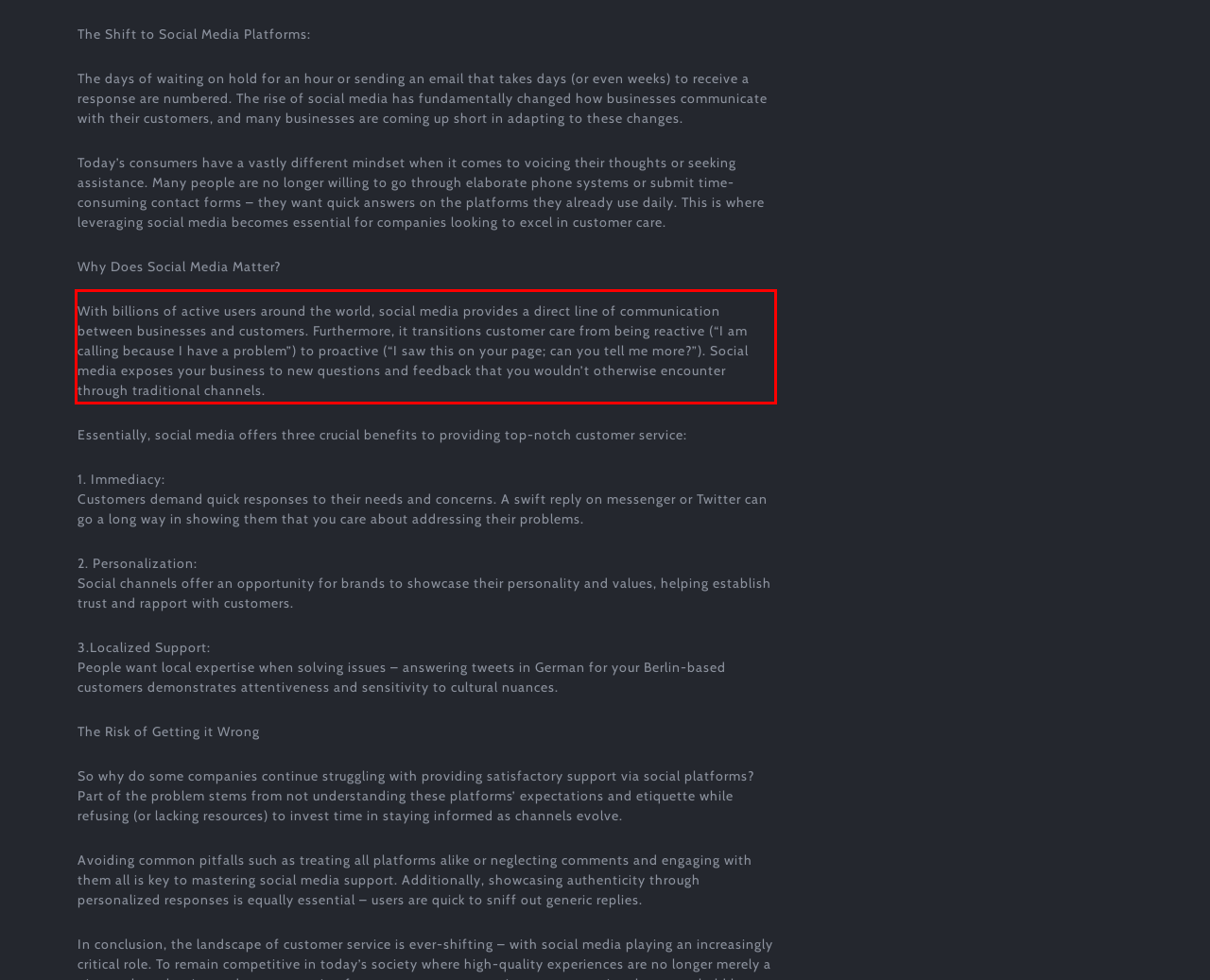Please use OCR to extract the text content from the red bounding box in the provided webpage screenshot.

With billions of active users around the world, social media provides a direct line of communication between businesses and customers. Furthermore, it transitions customer care from being reactive (“I am calling because I have a problem”) to proactive (“I saw this on your page; can you tell me more?”). Social media exposes your business to new questions and feedback that you wouldn’t otherwise encounter through traditional channels.